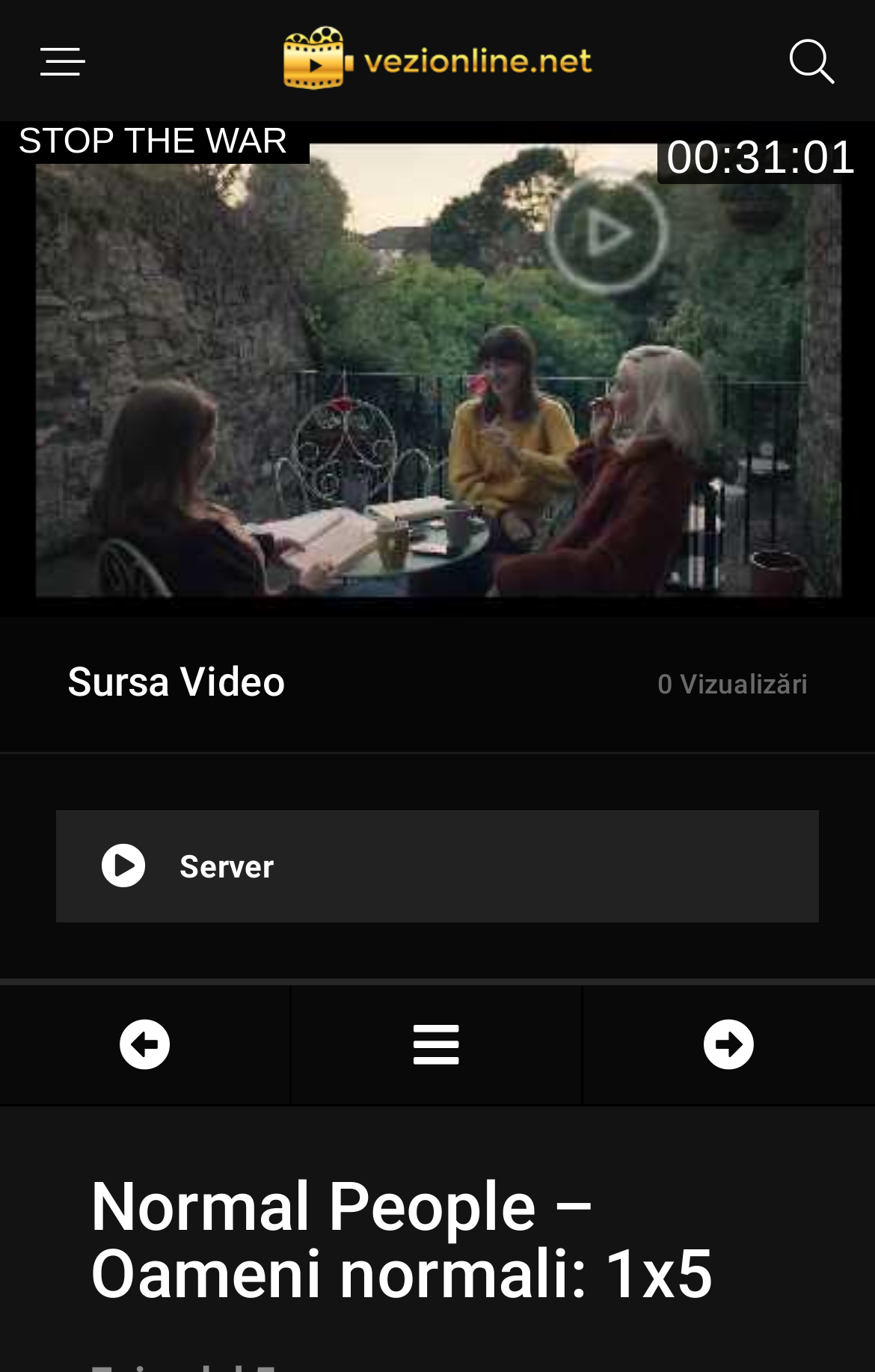Identify the title of the webpage and provide its text content.

Normal People – Oameni normali: 1x5